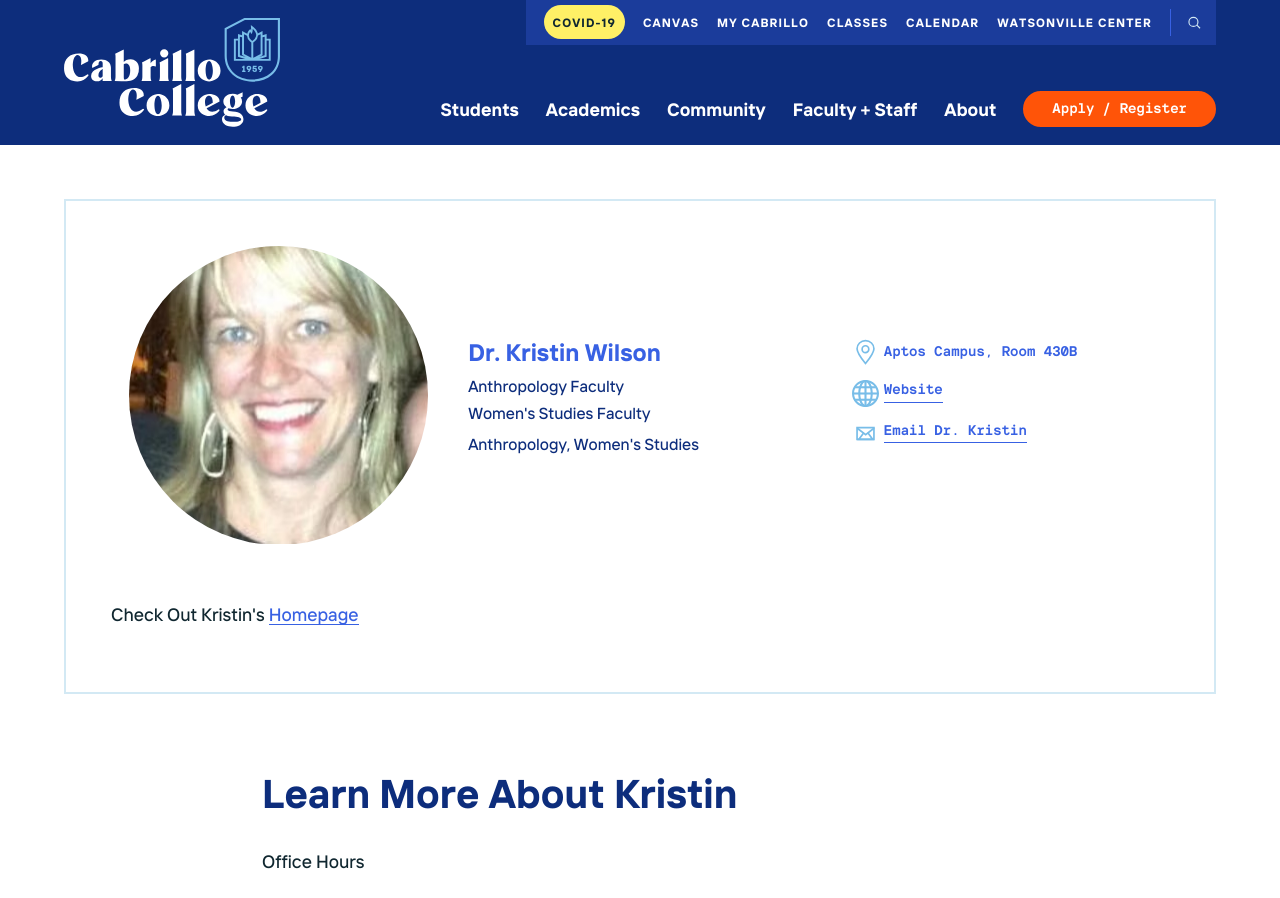Answer in one word or a short phrase: 
How many links are there in the top navigation menu?

6